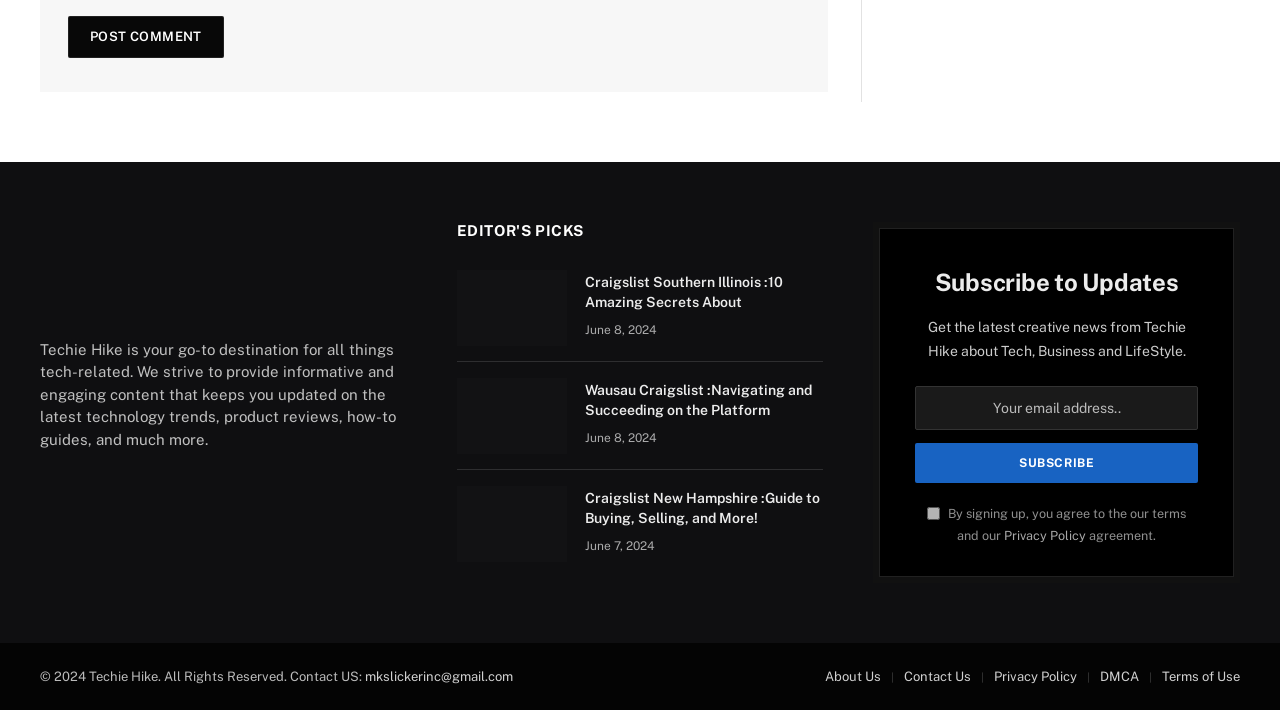Respond with a single word or phrase to the following question: What is the topic of the first article?

Craigslist Southern Illinois